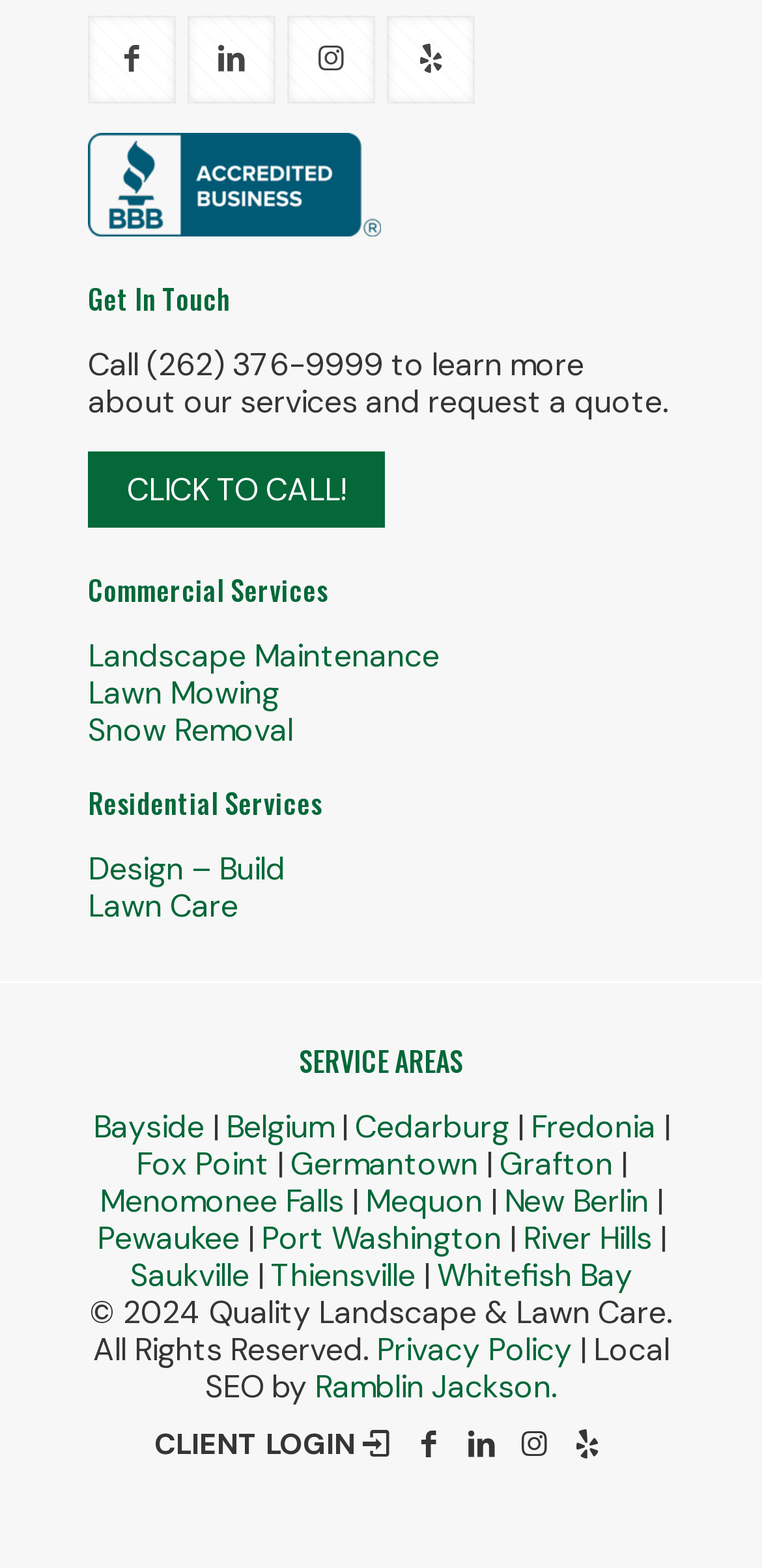Show the bounding box coordinates for the element that needs to be clicked to execute the following instruction: "Visit the 'Facebook' page". Provide the coordinates in the form of four float numbers between 0 and 1, i.e., [left, top, right, bottom].

[0.536, 0.908, 0.59, 0.933]